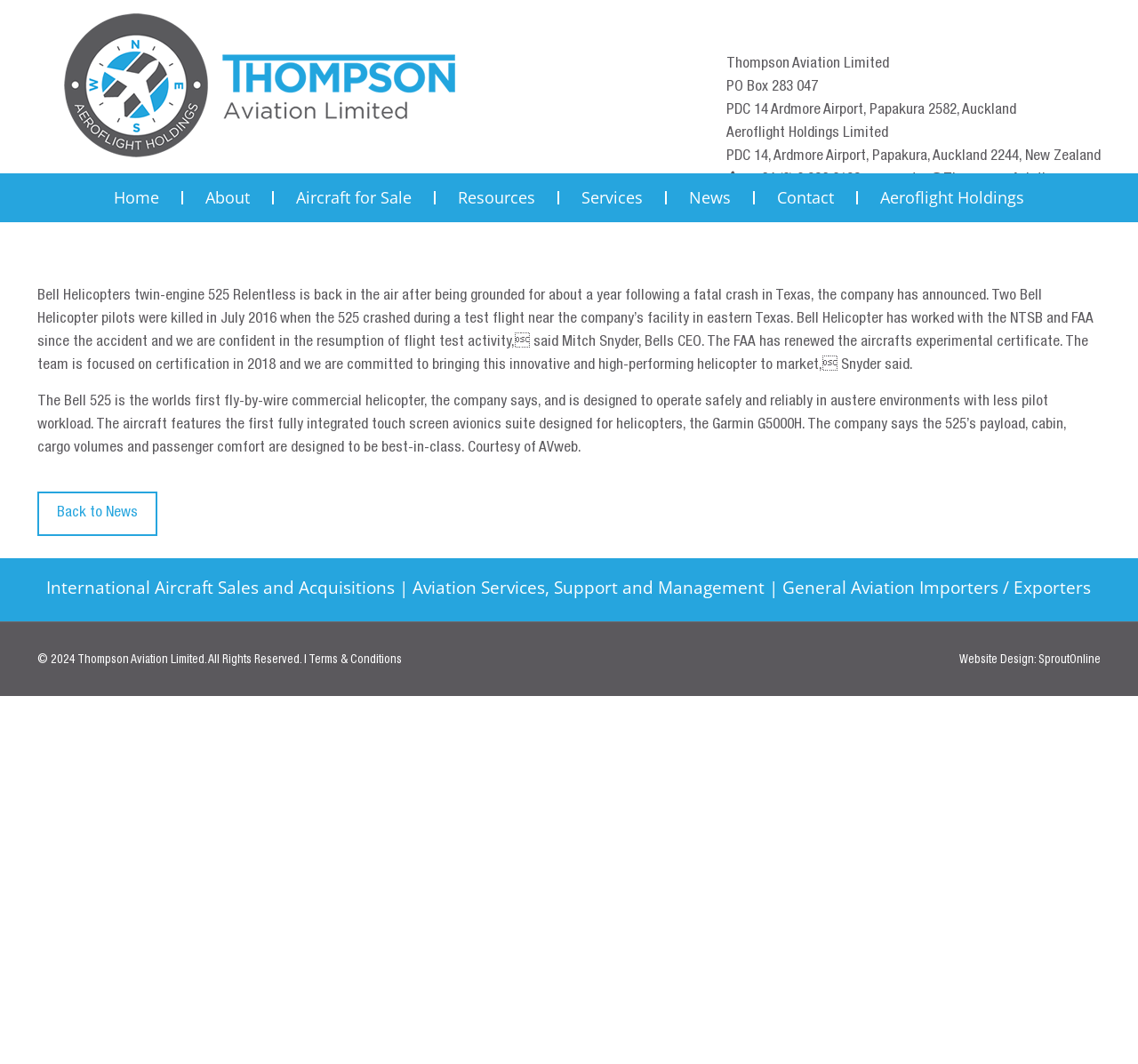Can you identify the bounding box coordinates of the clickable region needed to carry out this instruction: 'Read about 'Thompson Aviation Limited''? The coordinates should be four float numbers within the range of 0 to 1, stated as [left, top, right, bottom].

[0.638, 0.053, 0.781, 0.068]